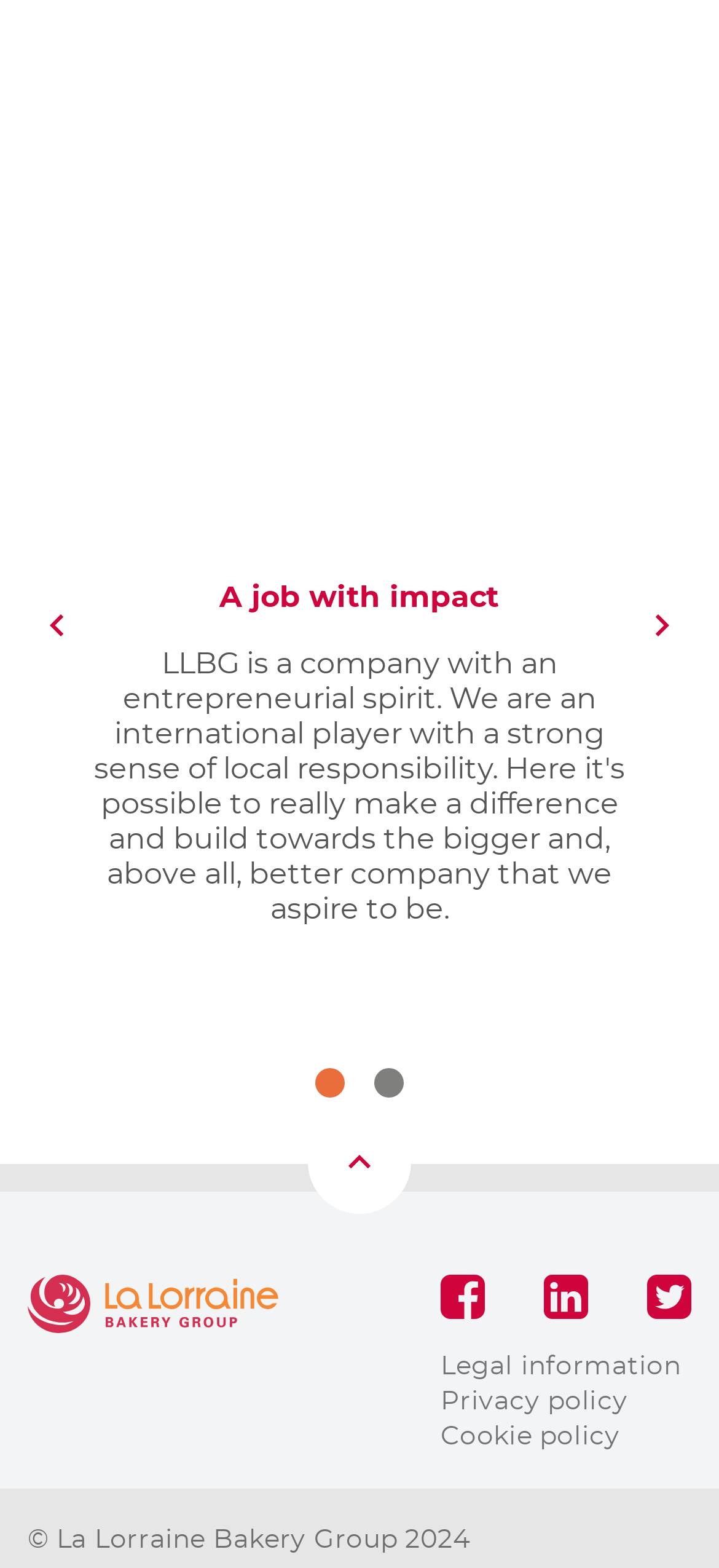What is the purpose of the button at the bottom-right?
Using the image as a reference, answer the question with a short word or phrase.

Go to the top of the page